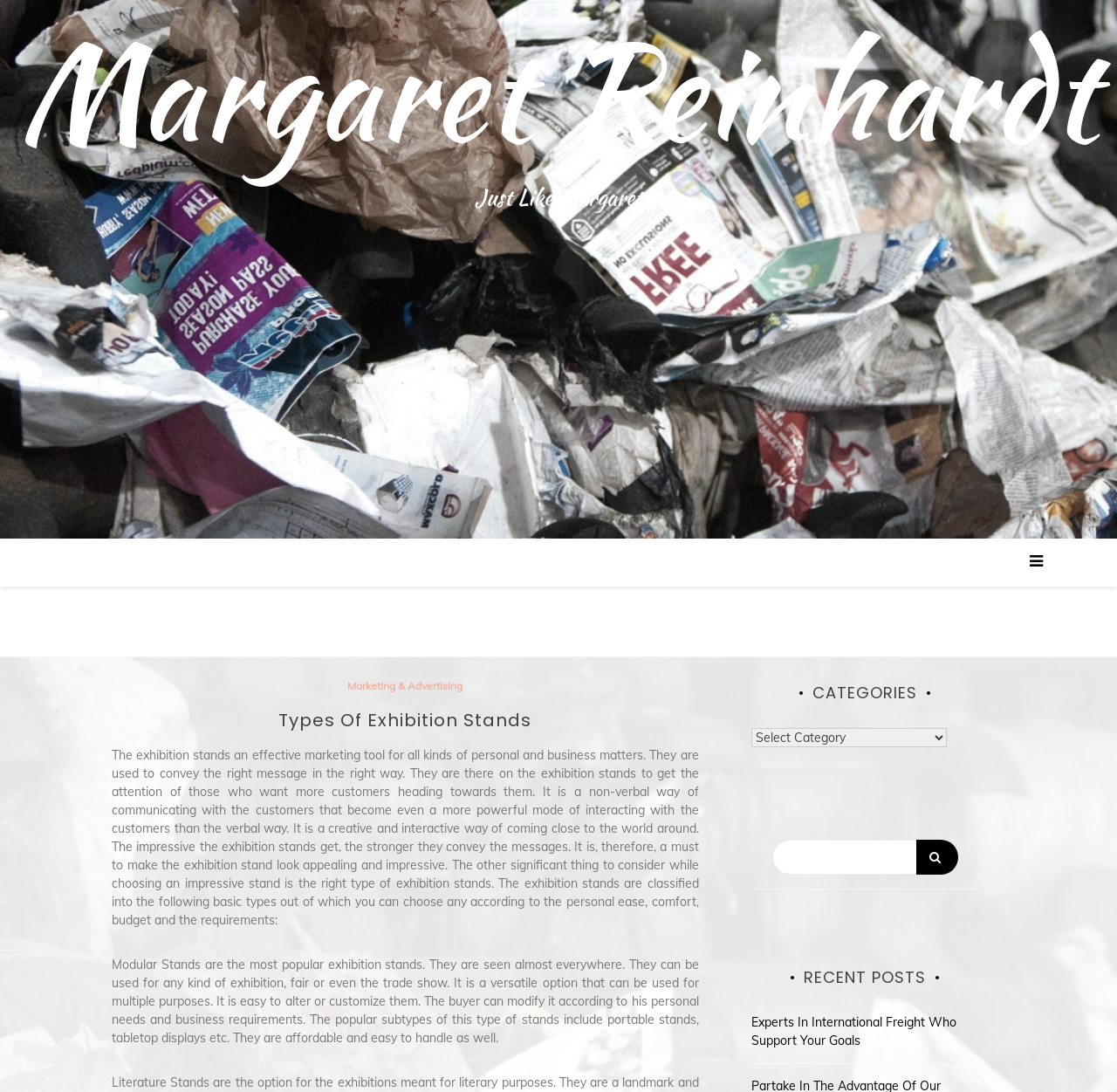What type of exhibition stand is suitable for literary purposes?
Utilize the image to construct a detailed and well-explained answer.

Based on the webpage, literature stands are specifically designed for exhibitions meant for literary purposes. They are designed to look like portable bookshelves and have numerous portions and compartments to organize books in an orderly manner.